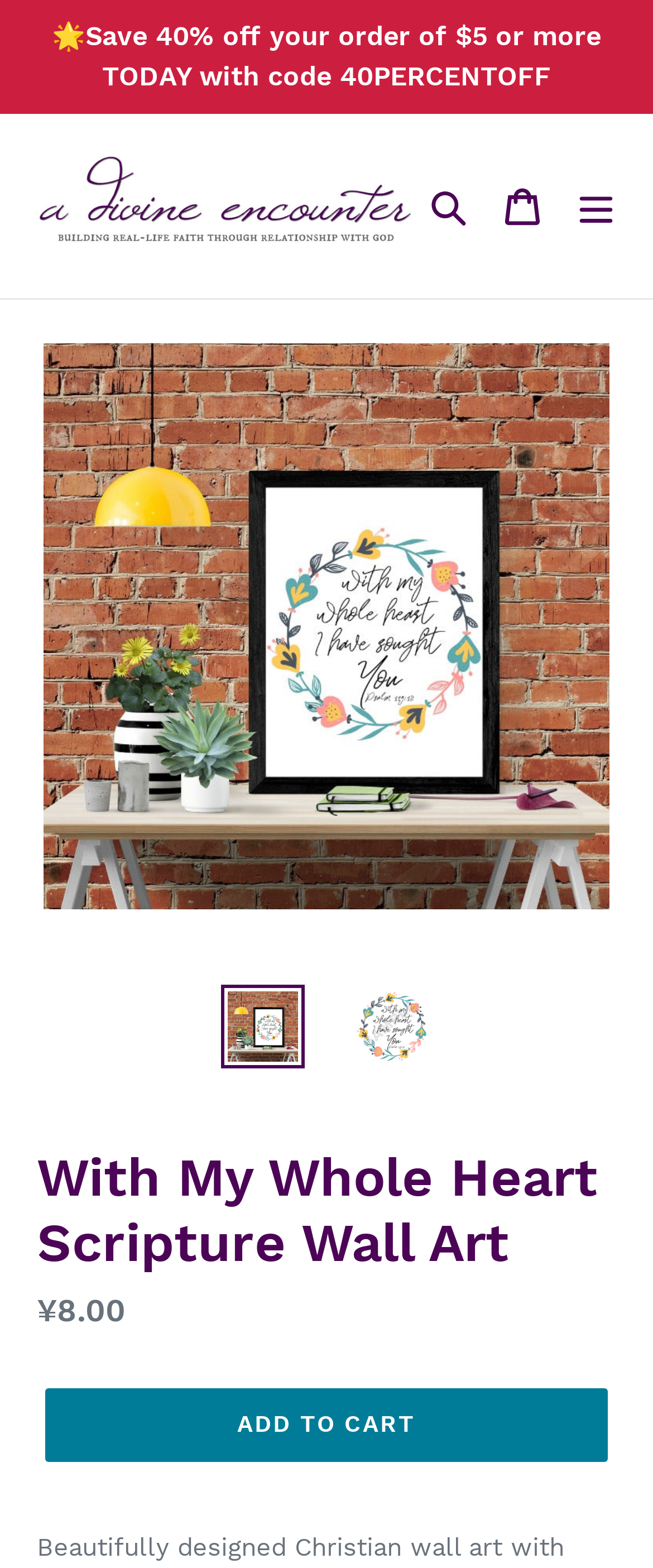Respond with a single word or short phrase to the following question: 
What is the regular price of the product?

¥8.00